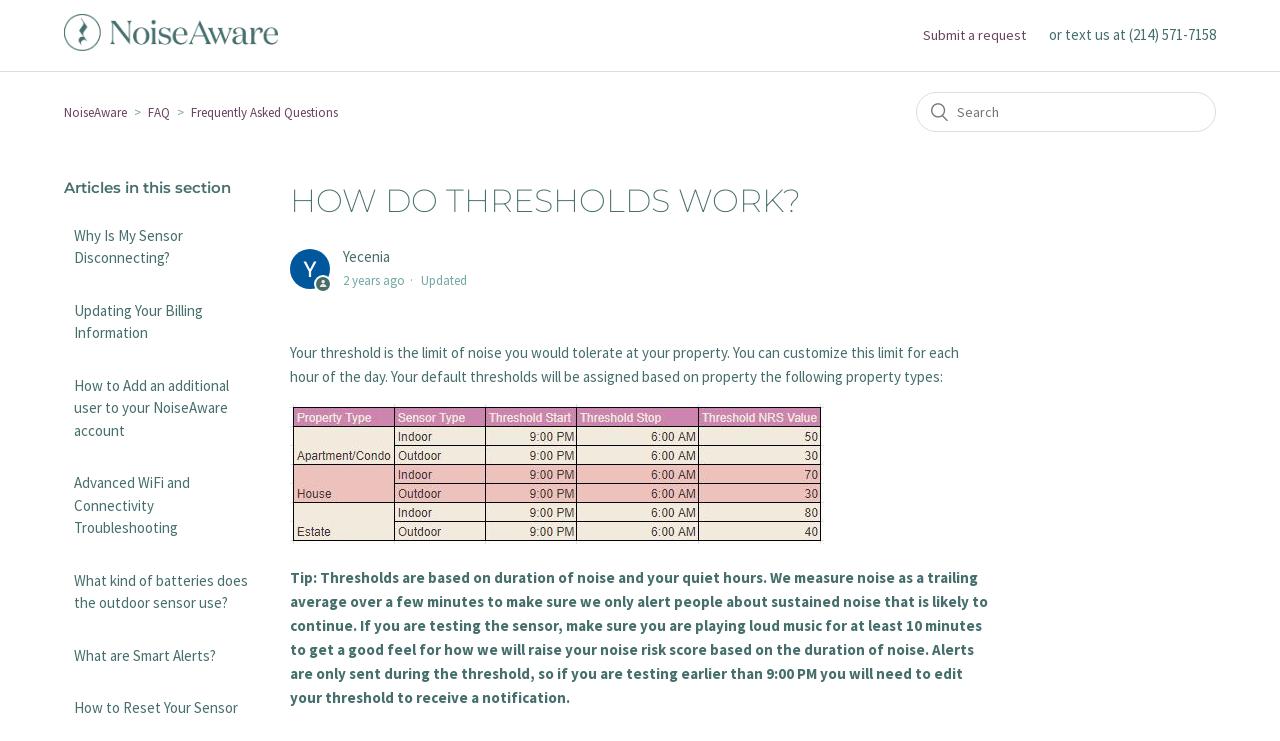Given the element description https://trac.edgewall.org/, predict the bounding box coordinates for the UI element in the webpage screenshot. The format should be (top-left x, top-left y, bottom-right x, bottom-right y), and the values should be between 0 and 1.

None